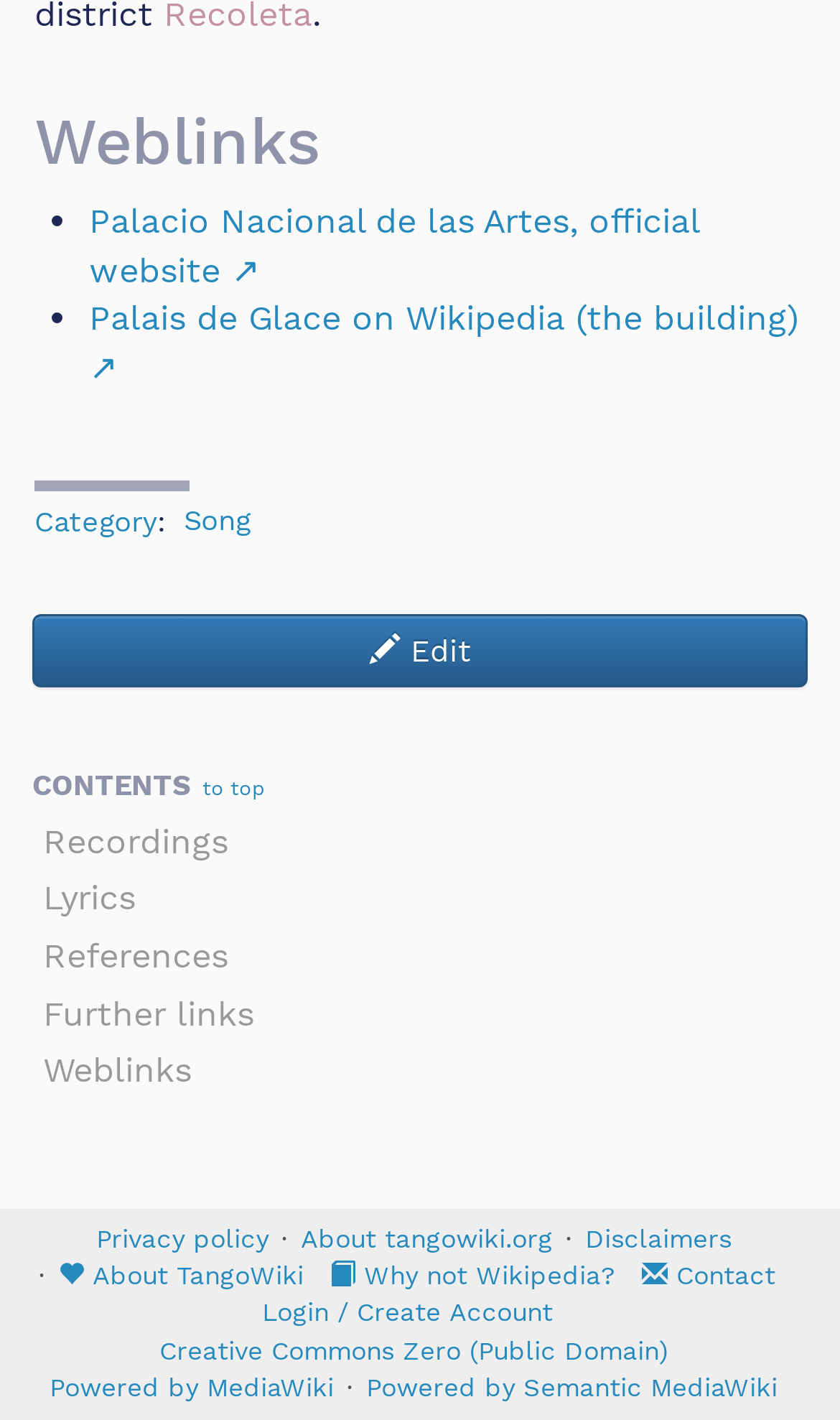Locate the bounding box coordinates of the area to click to fulfill this instruction: "Edit the page". The bounding box should be presented as four float numbers between 0 and 1, in the order [left, top, right, bottom].

[0.038, 0.433, 0.962, 0.484]